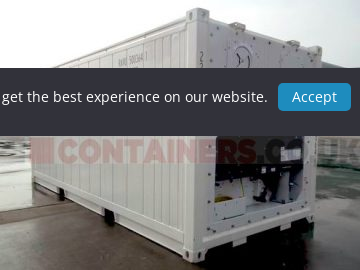Is this container suitable for walk-in freezer settings?
Please give a detailed and thorough answer to the question, covering all relevant points.

This container is not suitable for walk-in freezer settings because it is designed for static storage and frequent door openings can compromise its ability to maintain low temperatures, making it impractical for settings that require constant access.